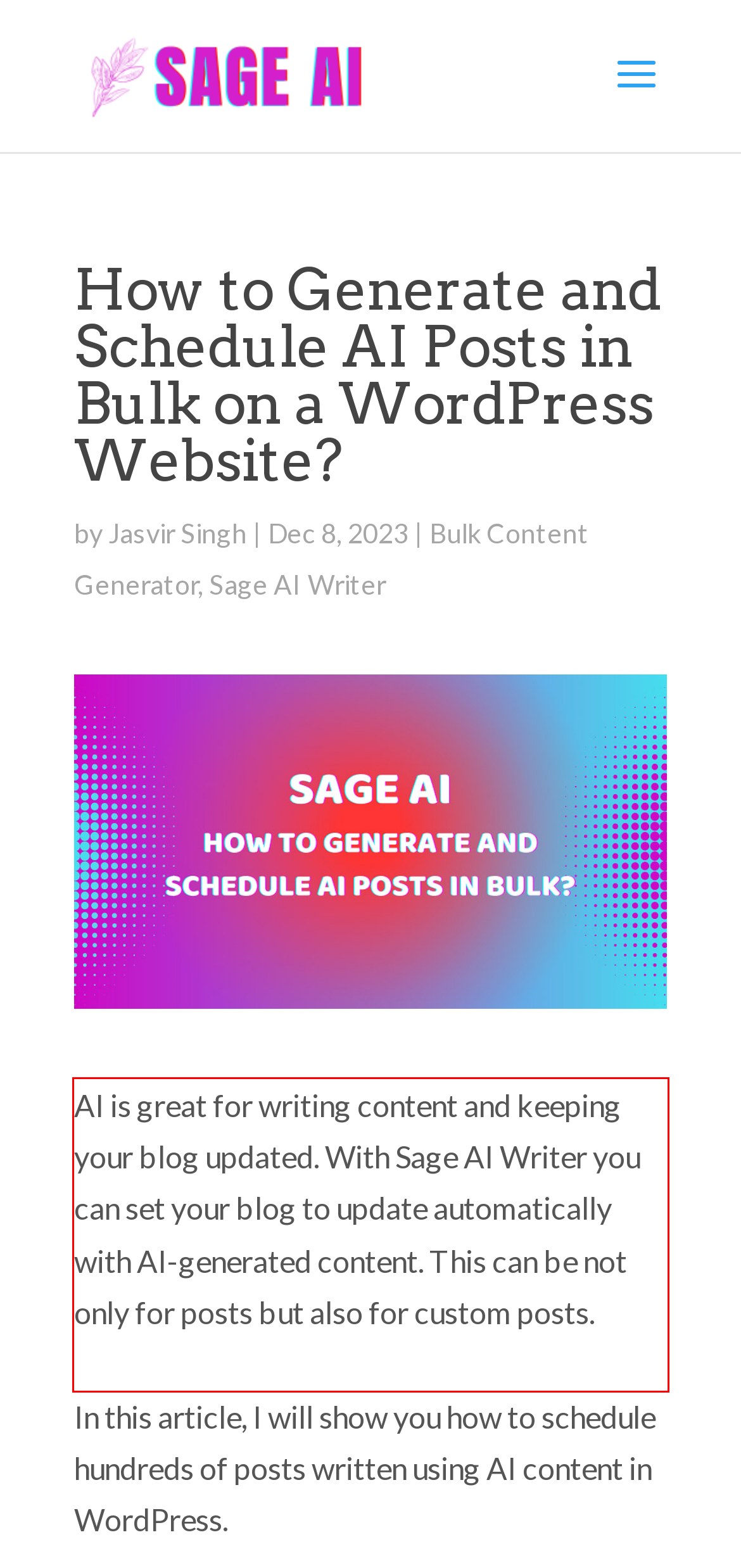Look at the webpage screenshot and recognize the text inside the red bounding box.

AI is great for writing content and keeping your blog updated. With Sage AI Writer you can set your blog to update automatically with AI-generated content. This can be not only for posts but also for custom posts.